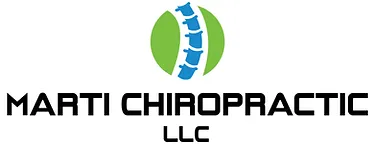What do the colors blue and green symbolize? Observe the screenshot and provide a one-word or short phrase answer.

Health, wellness, and vitality